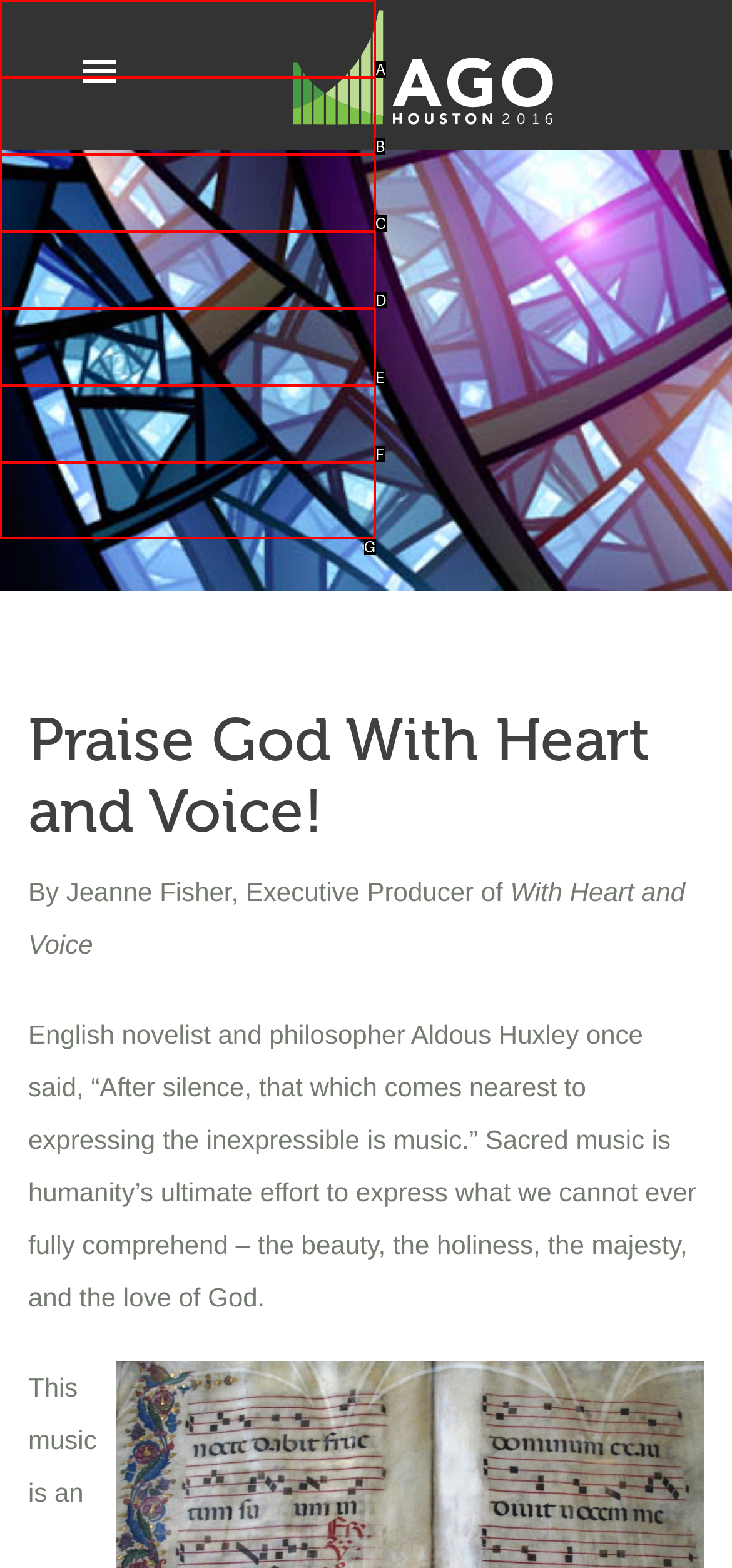Identify the HTML element that corresponds to the description: Get Involved Provide the letter of the correct option directly.

D